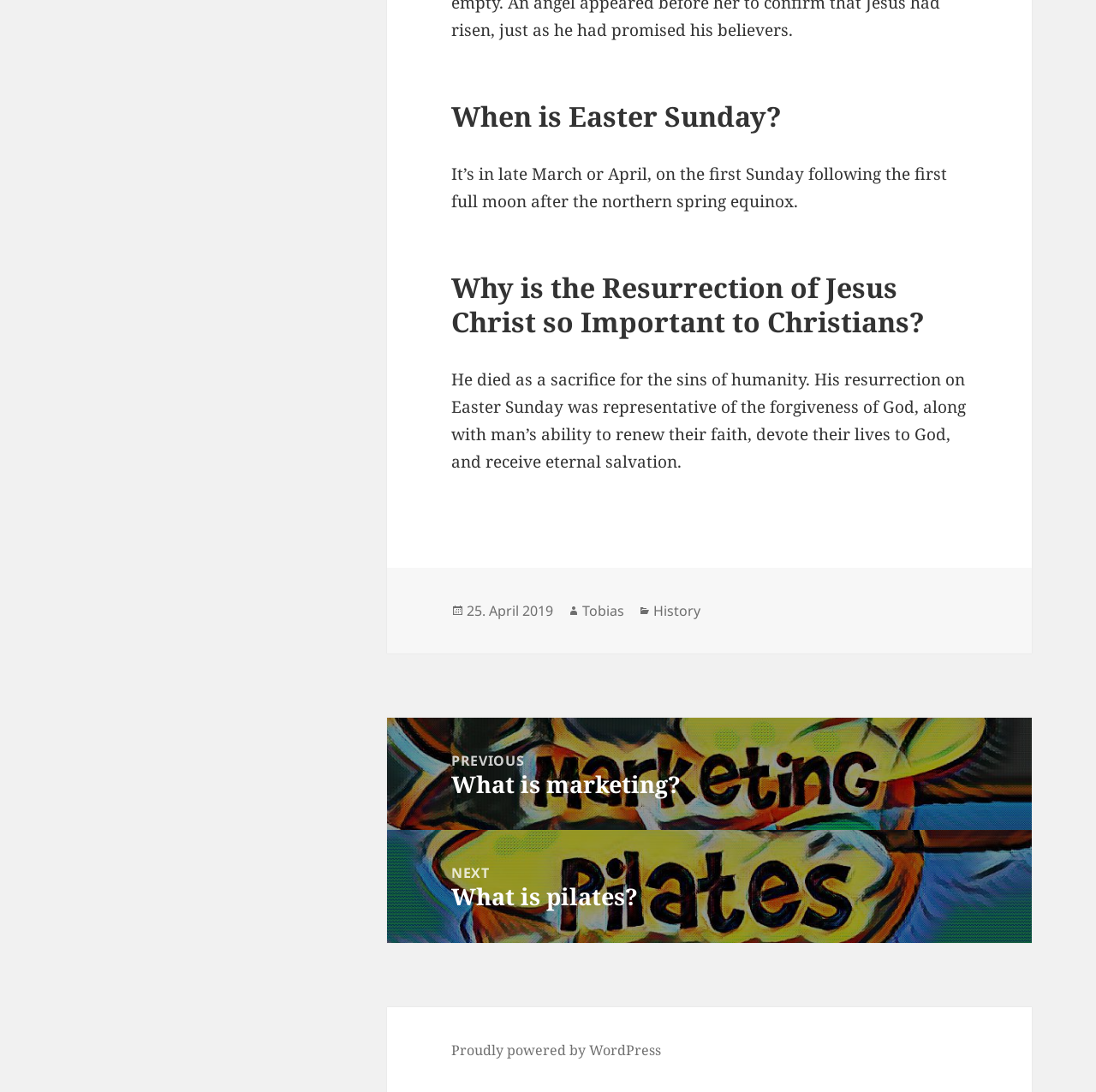Determine the bounding box of the UI element mentioned here: "History". The coordinates must be in the format [left, top, right, bottom] with values ranging from 0 to 1.

[0.596, 0.551, 0.639, 0.569]